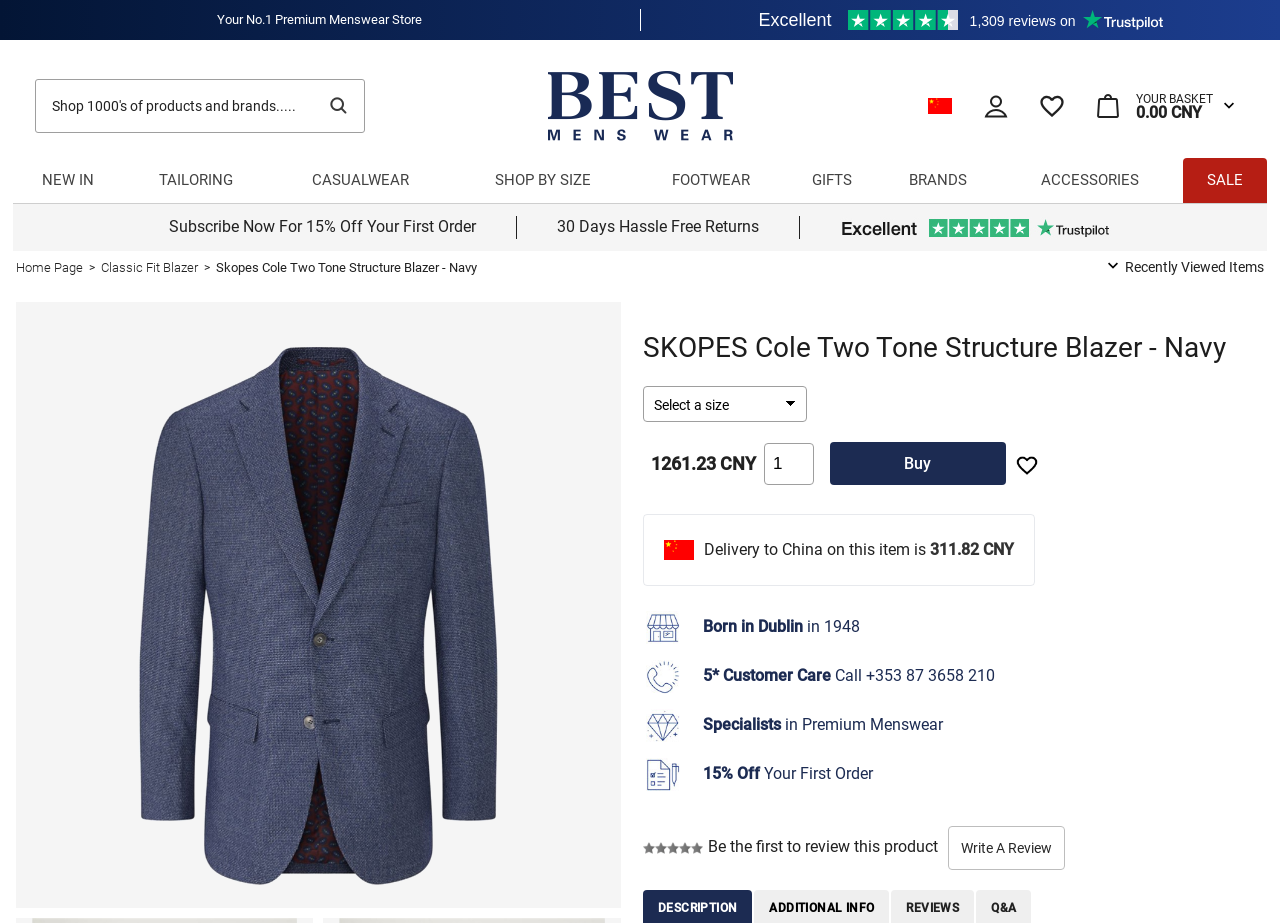Identify the bounding box coordinates for the element you need to click to achieve the following task: "Subscribe to email list". Provide the bounding box coordinates as four float numbers between 0 and 1, in the form [left, top, right, bottom].

[0.132, 0.235, 0.372, 0.256]